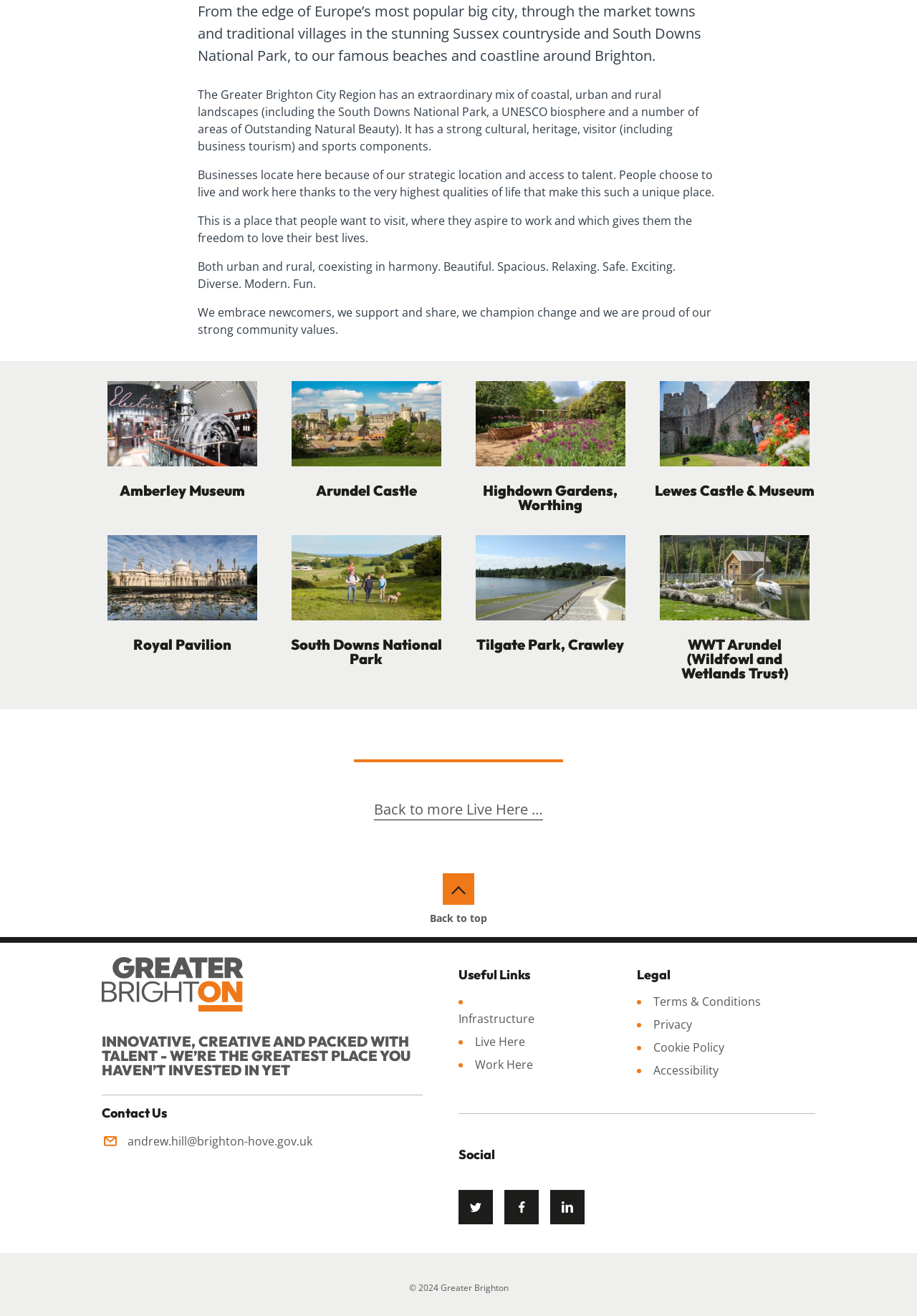Please specify the bounding box coordinates in the format (top-left x, top-left y, bottom-right x, bottom-right y), with all values as floating point numbers between 0 and 1. Identify the bounding box of the UI element described by: Tilgate Park, Crawley

[0.512, 0.402, 0.688, 0.521]